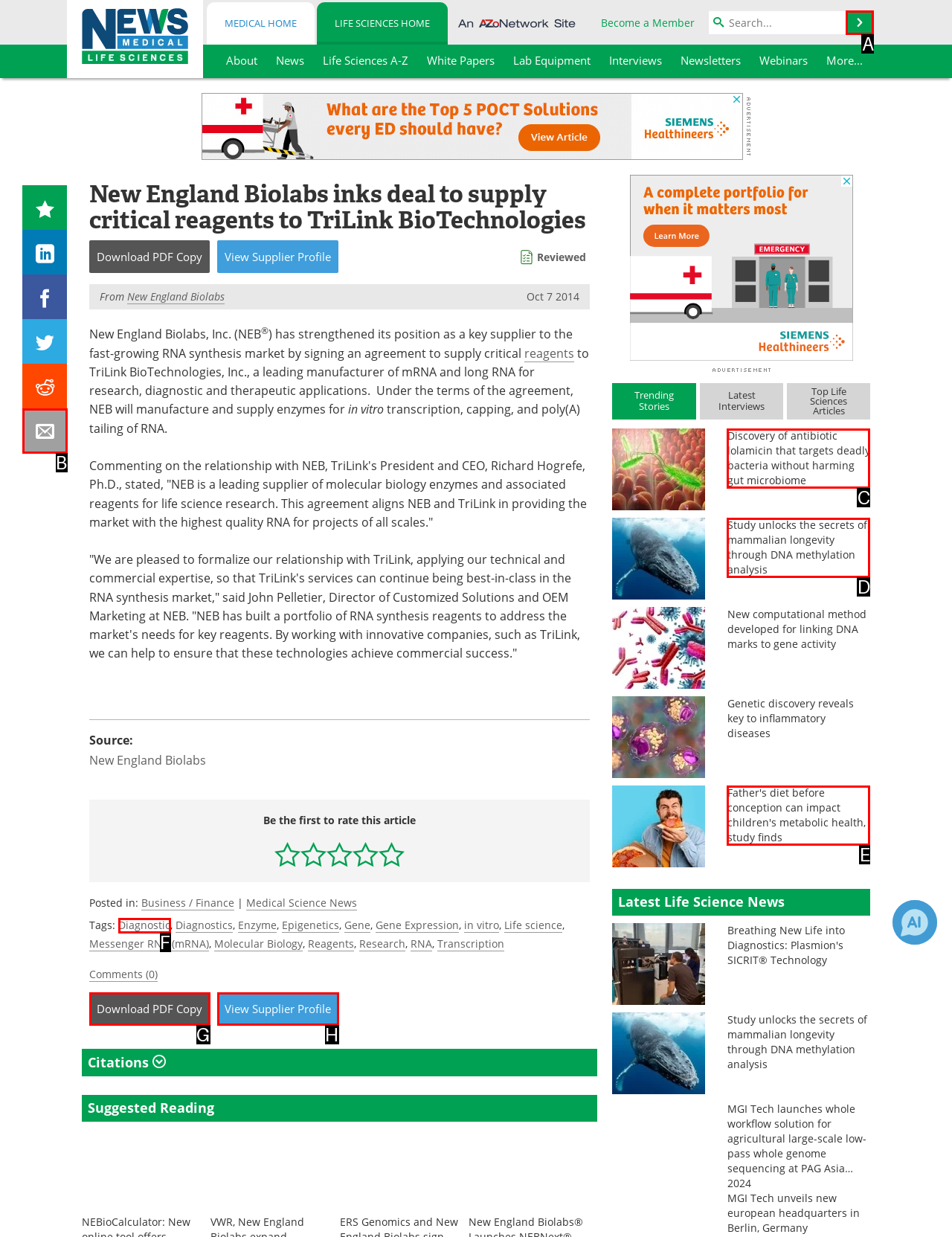Match the element description to one of the options: View Supplier Profile
Respond with the corresponding option's letter.

H